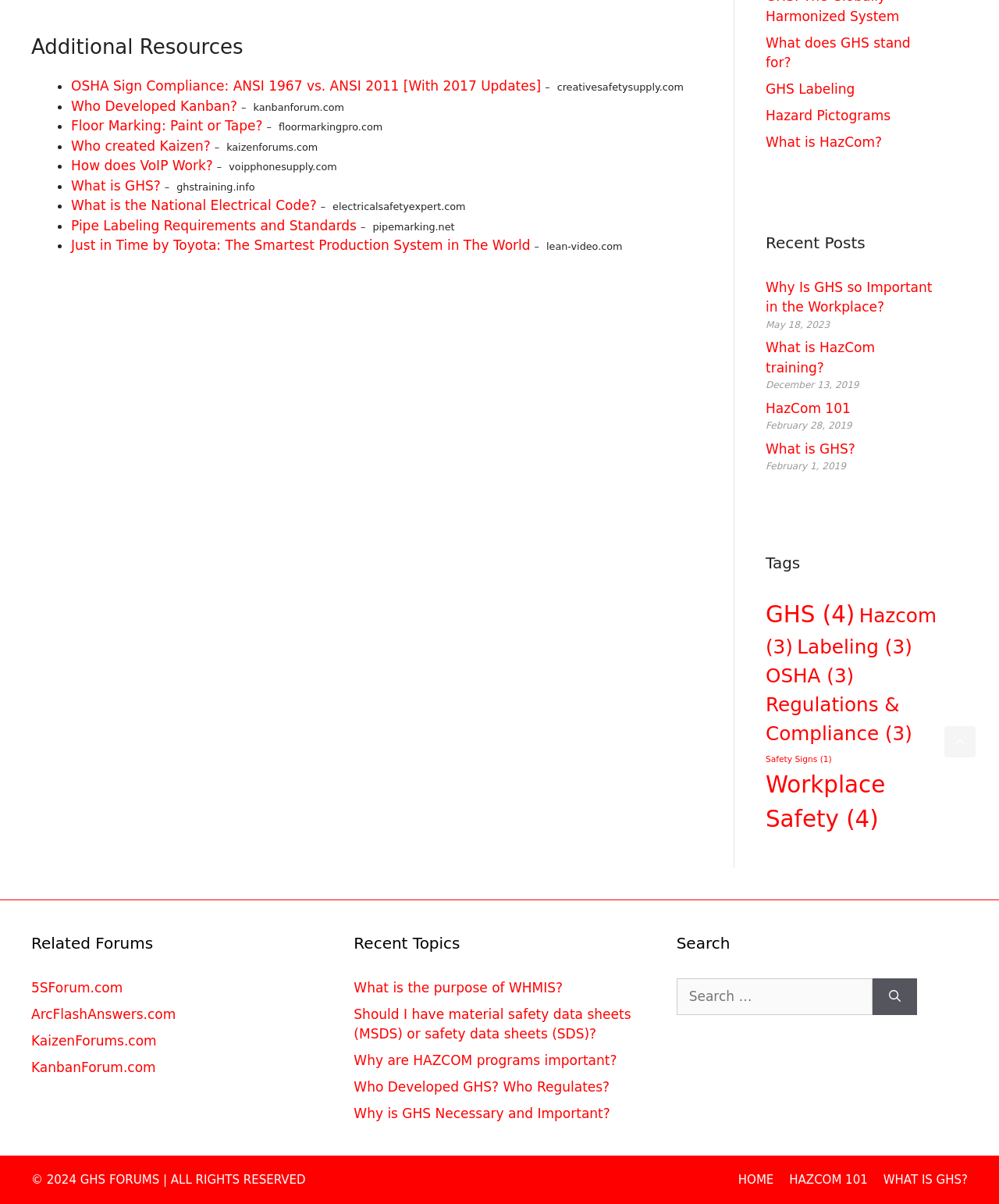Use a single word or phrase to respond to the question:
What is the date of the post 'Why Is GHS so Important in the Workplace?'?

May 18, 2023